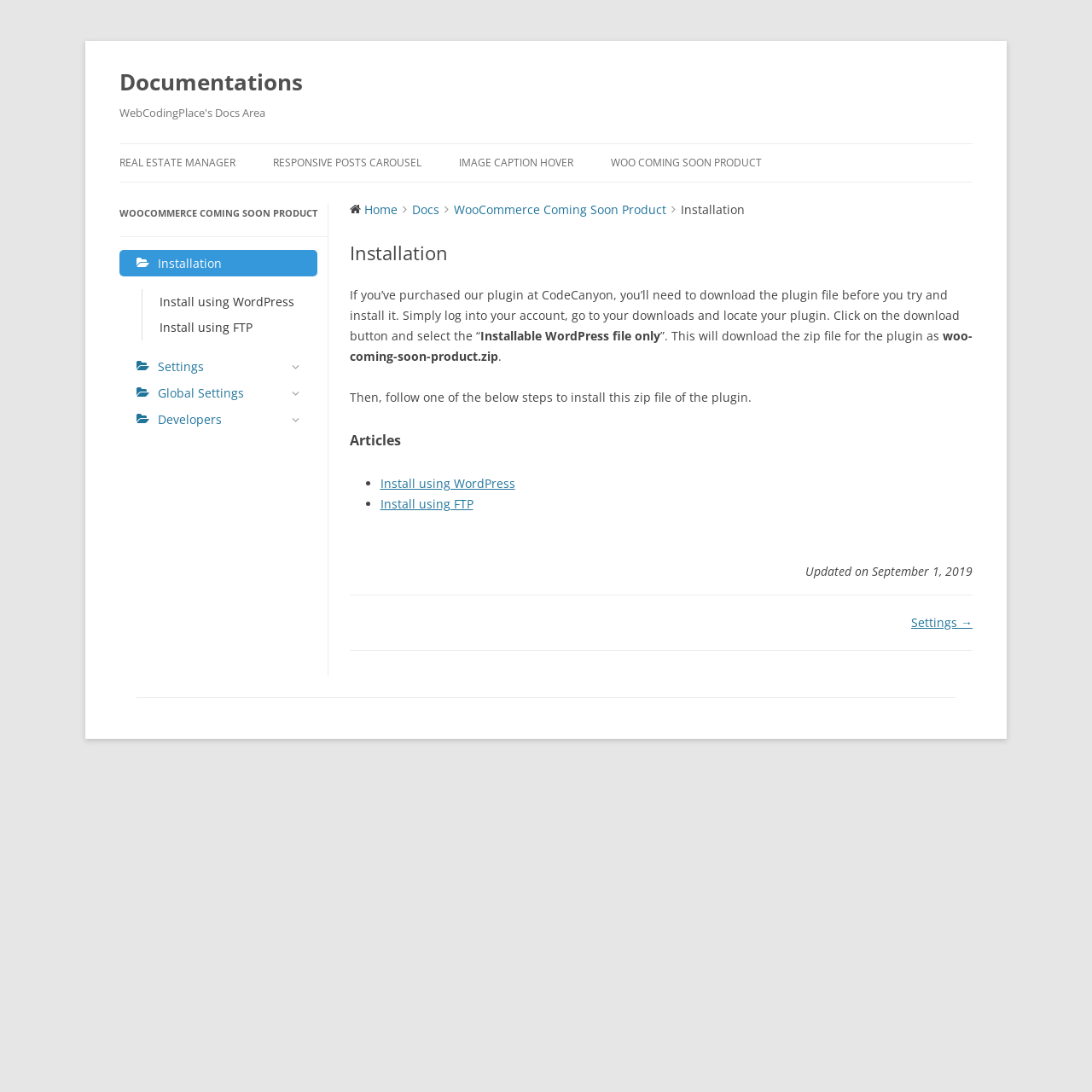Please find the bounding box coordinates of the element that needs to be clicked to perform the following instruction: "Navigate to the 'Settings' page". The bounding box coordinates should be four float numbers between 0 and 1, represented as [left, top, right, bottom].

[0.109, 0.324, 0.29, 0.348]